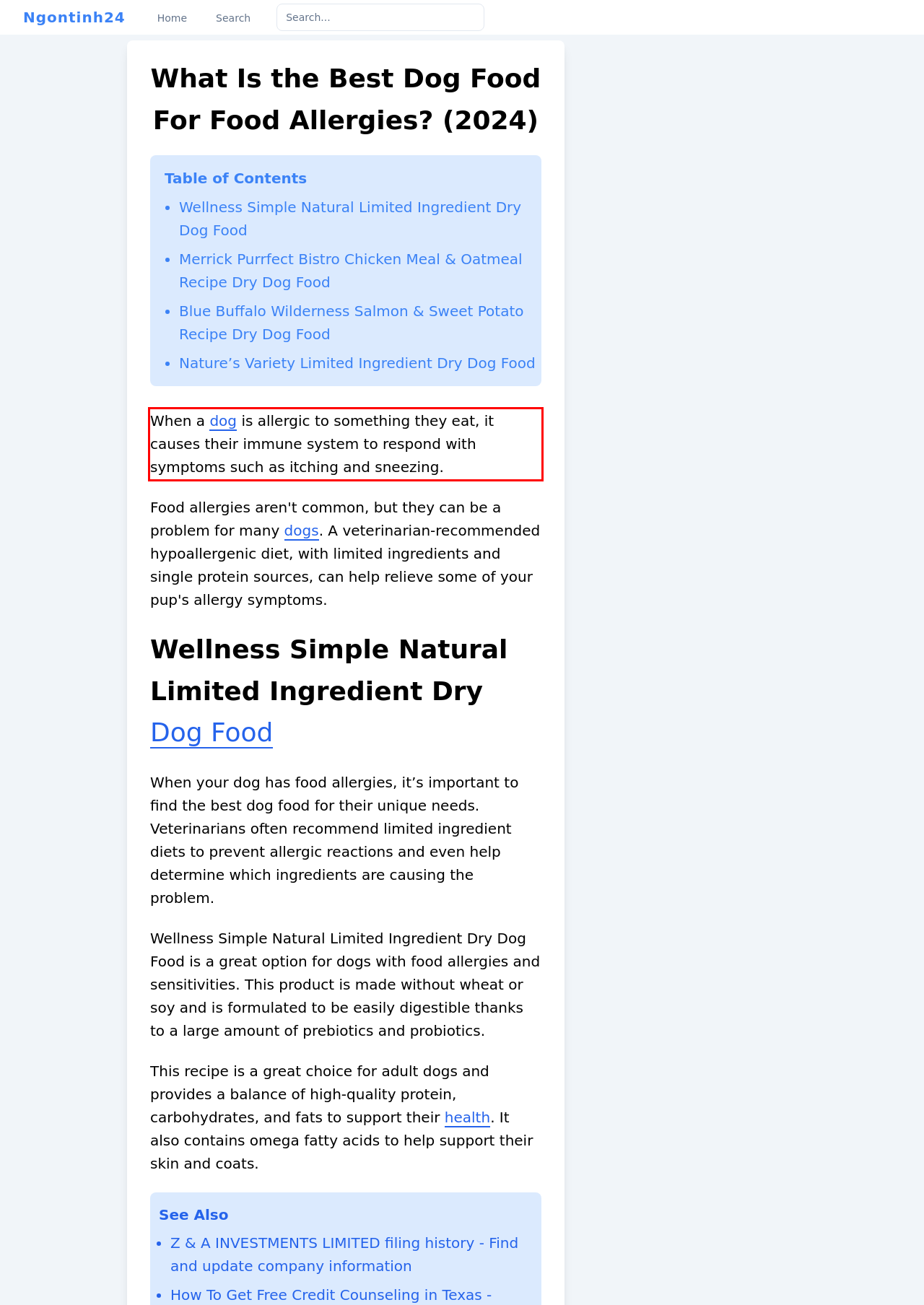Identify and transcribe the text content enclosed by the red bounding box in the given screenshot.

When a dog is allergic to something they eat, it causes their immune system to respond with symptoms such as itching and sneezing.